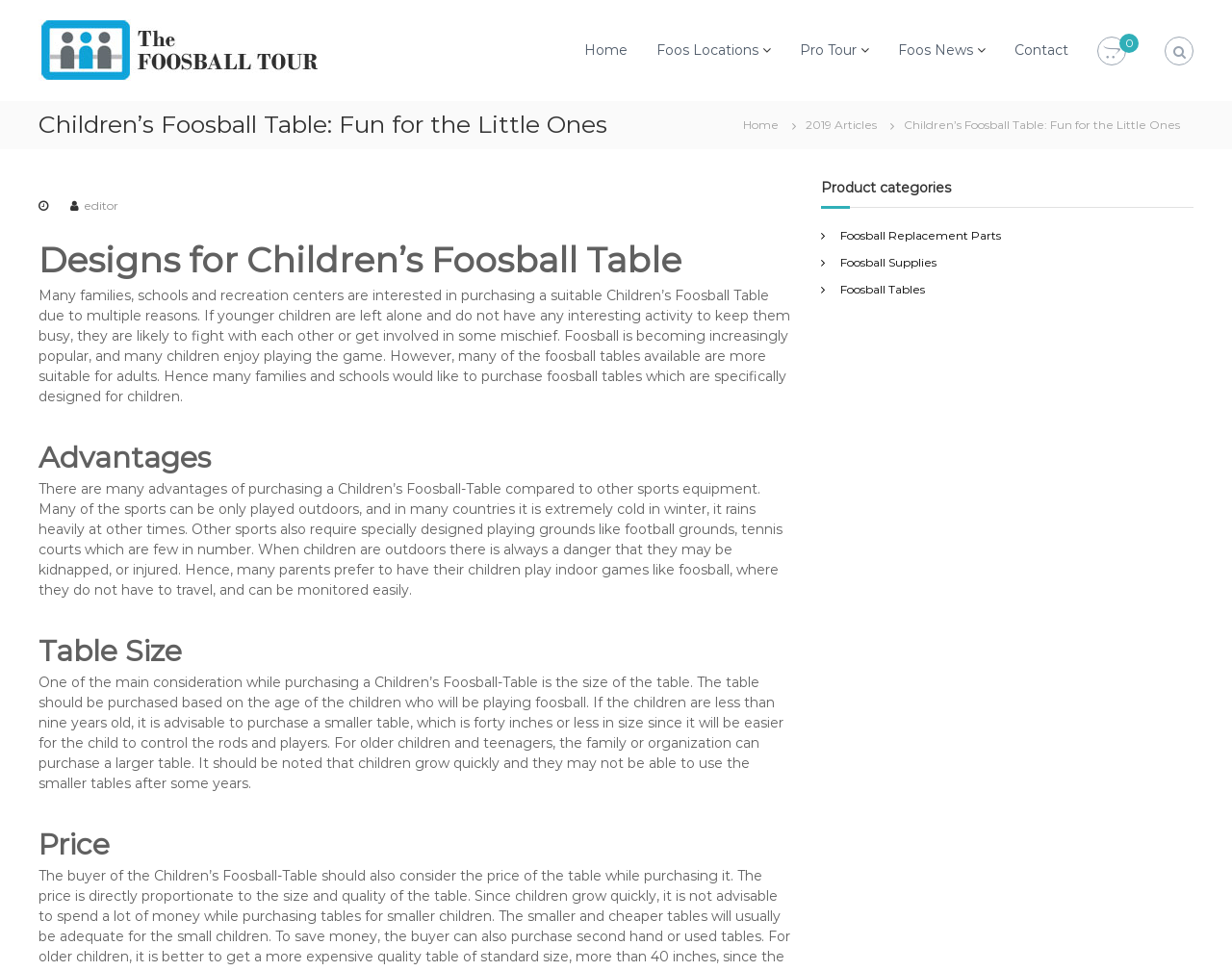Can you identify the bounding box coordinates of the clickable region needed to carry out this instruction: 'Explore Foosball Replacement Parts'? The coordinates should be four float numbers within the range of 0 to 1, stated as [left, top, right, bottom].

[0.682, 0.234, 0.813, 0.249]